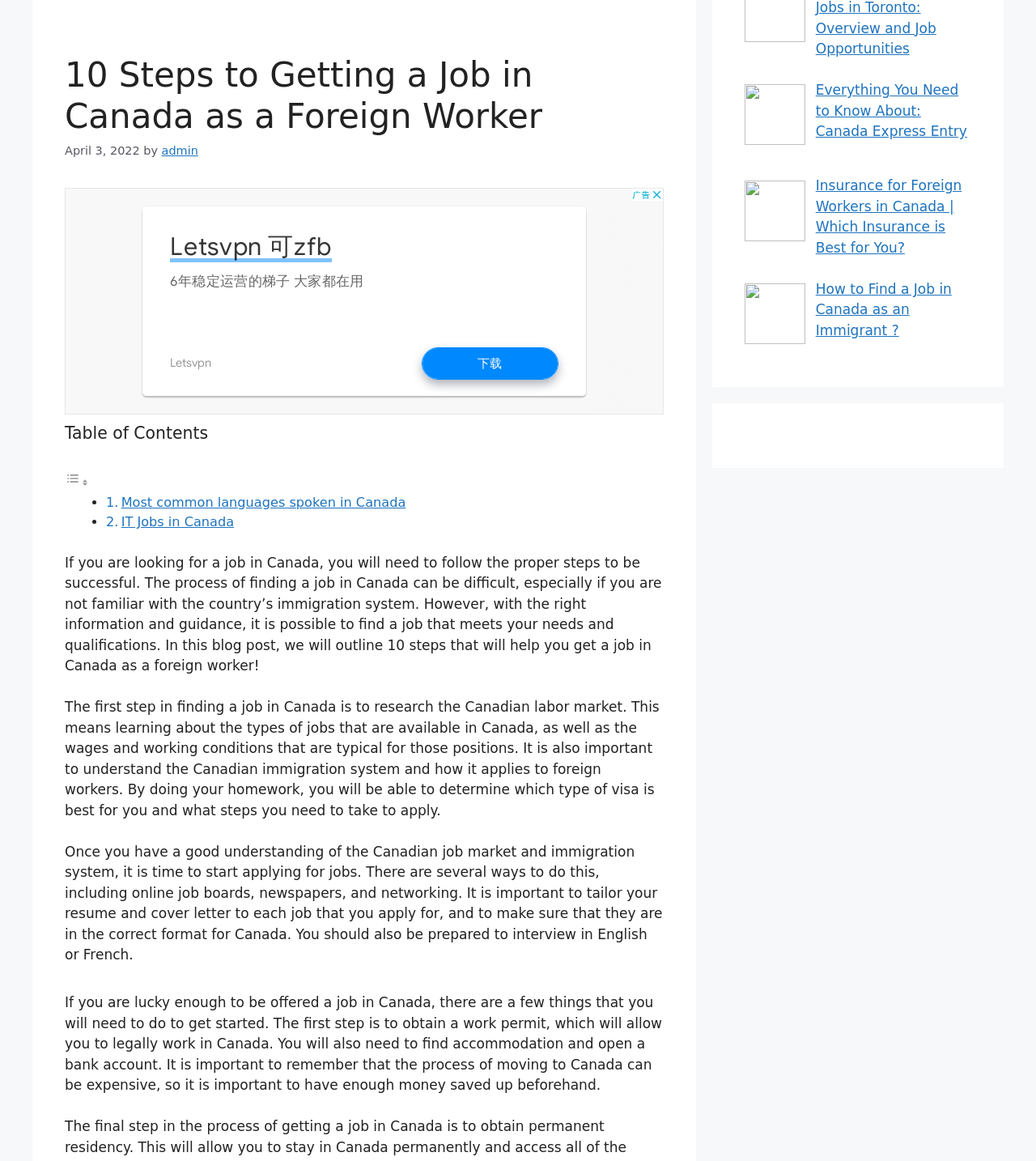Identify the bounding box of the UI component described as: "aria-label="Advertisement" name="aswift_1" title="Advertisement"".

[0.062, 0.162, 0.641, 0.357]